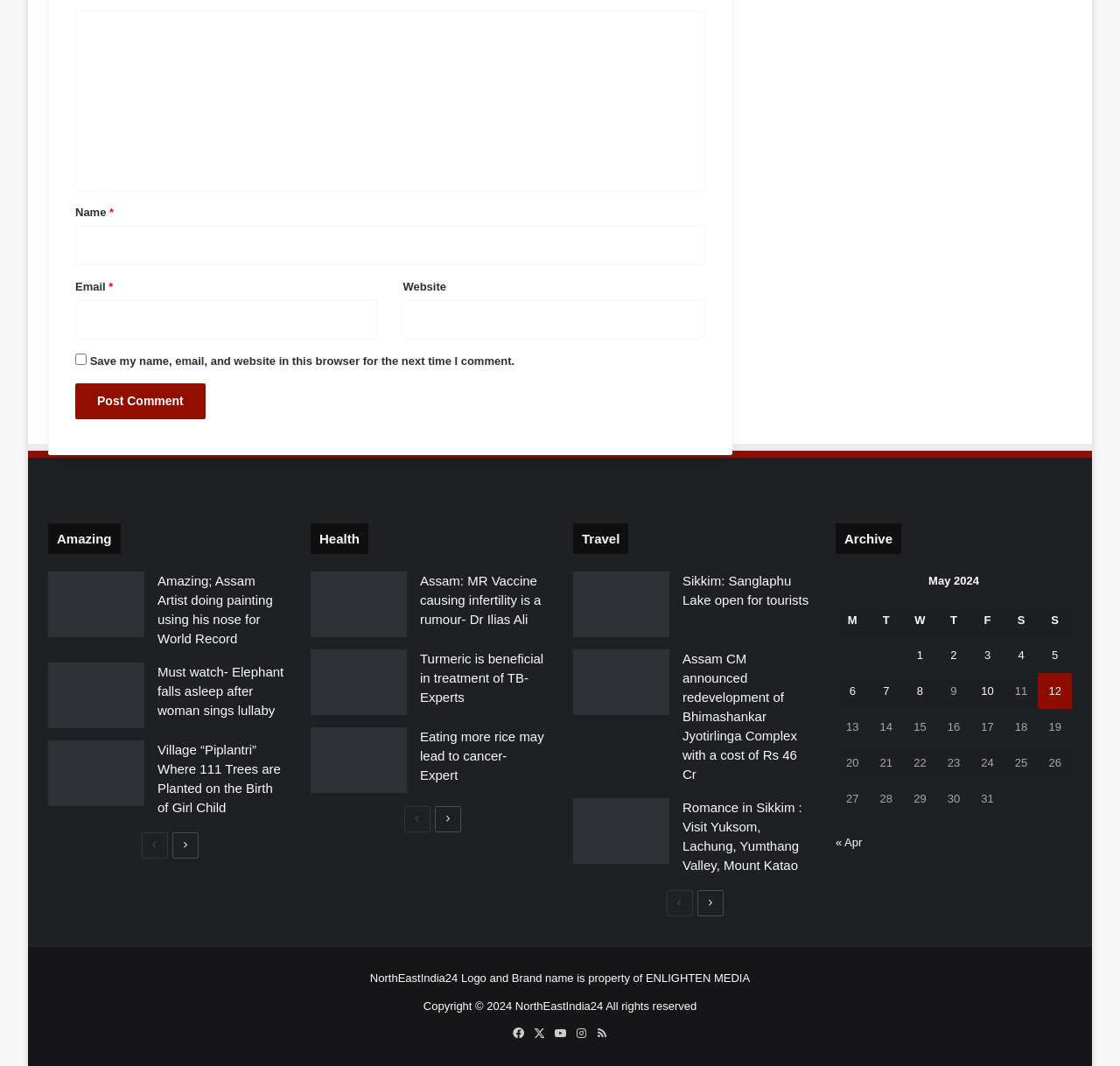How many pages of articles are there?
Can you provide an in-depth and detailed response to the question?

The webpage contains 'Previous page' and 'Next page' links, indicating that there are multiple pages of articles.